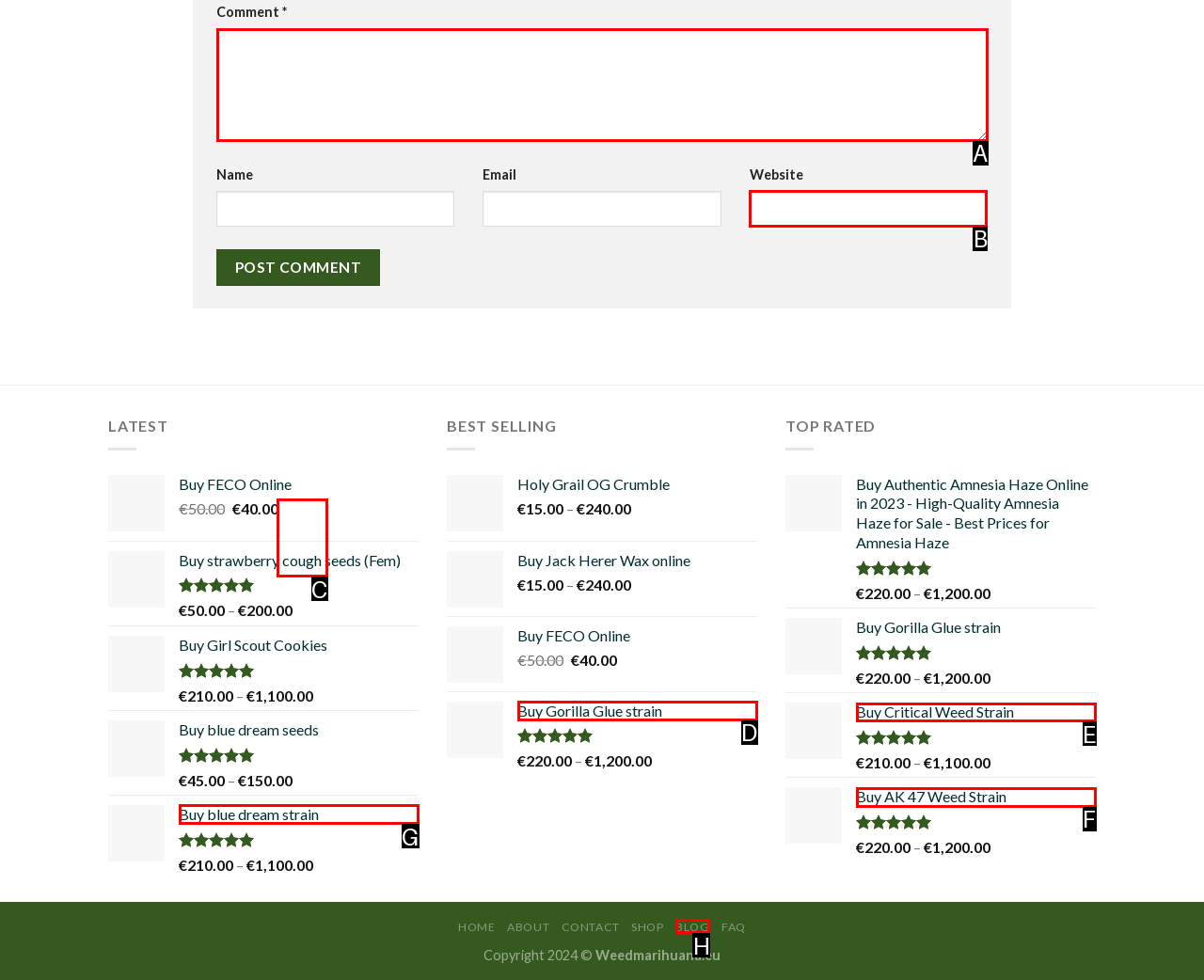Which option should be clicked to complete this task: Check the price of Strawberry Cough seeds
Reply with the letter of the correct choice from the given choices.

C